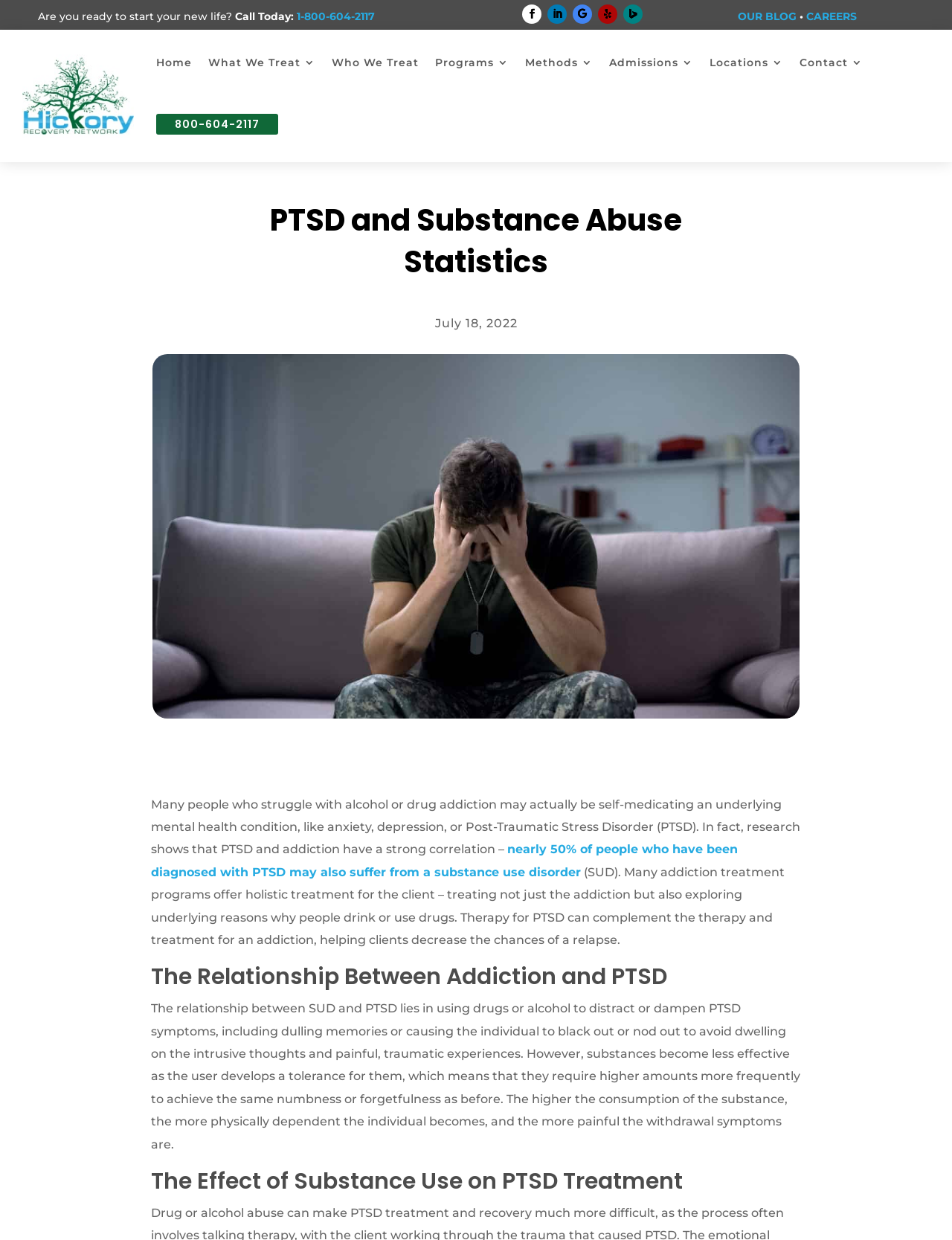Answer the question below using just one word or a short phrase: 
What is the relationship between SUD and PTSD?

Using drugs or alcohol to distract or dampen PTSD symptoms